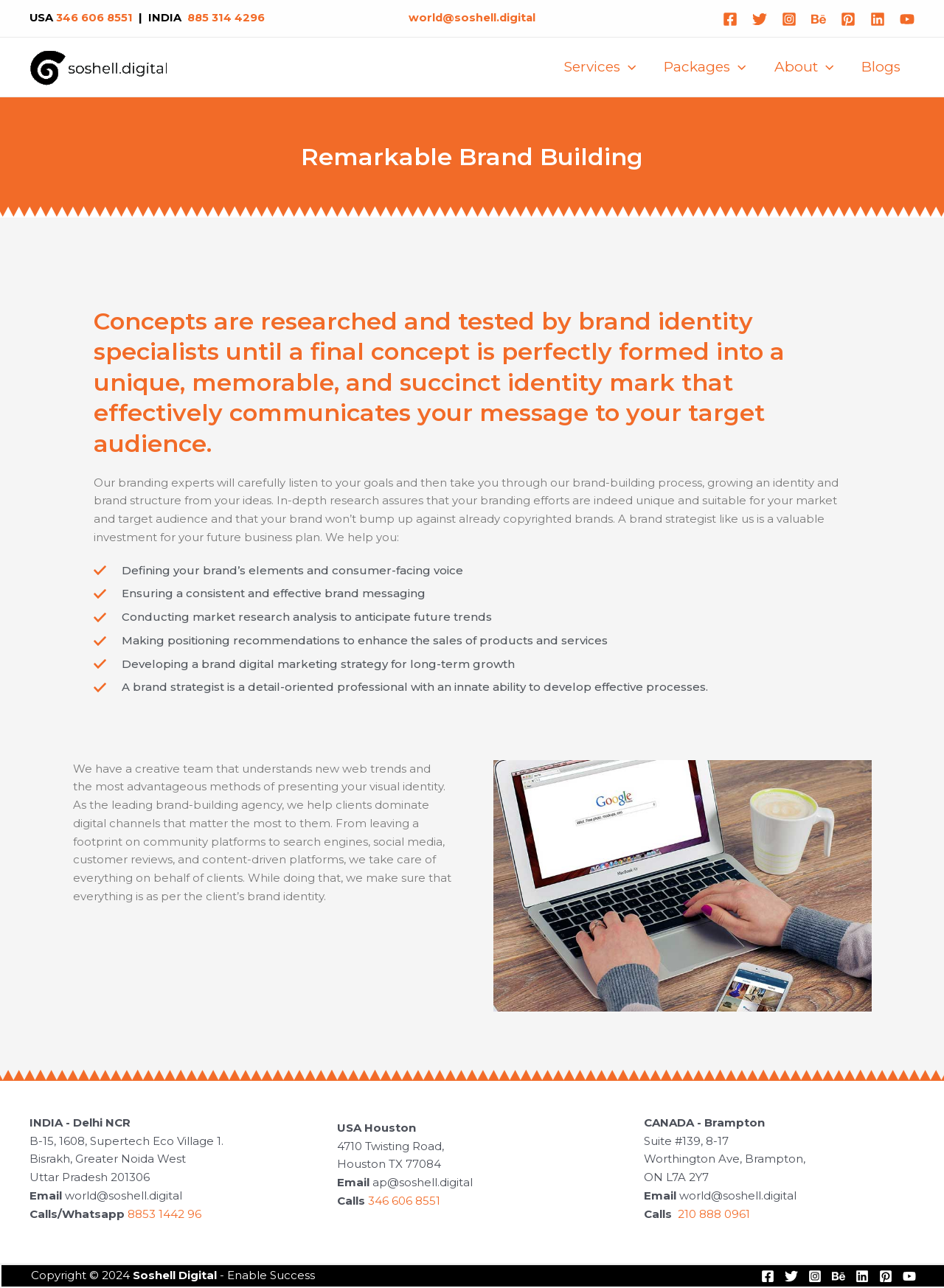How many social media links are there?
Based on the visual, give a brief answer using one word or a short phrase.

7